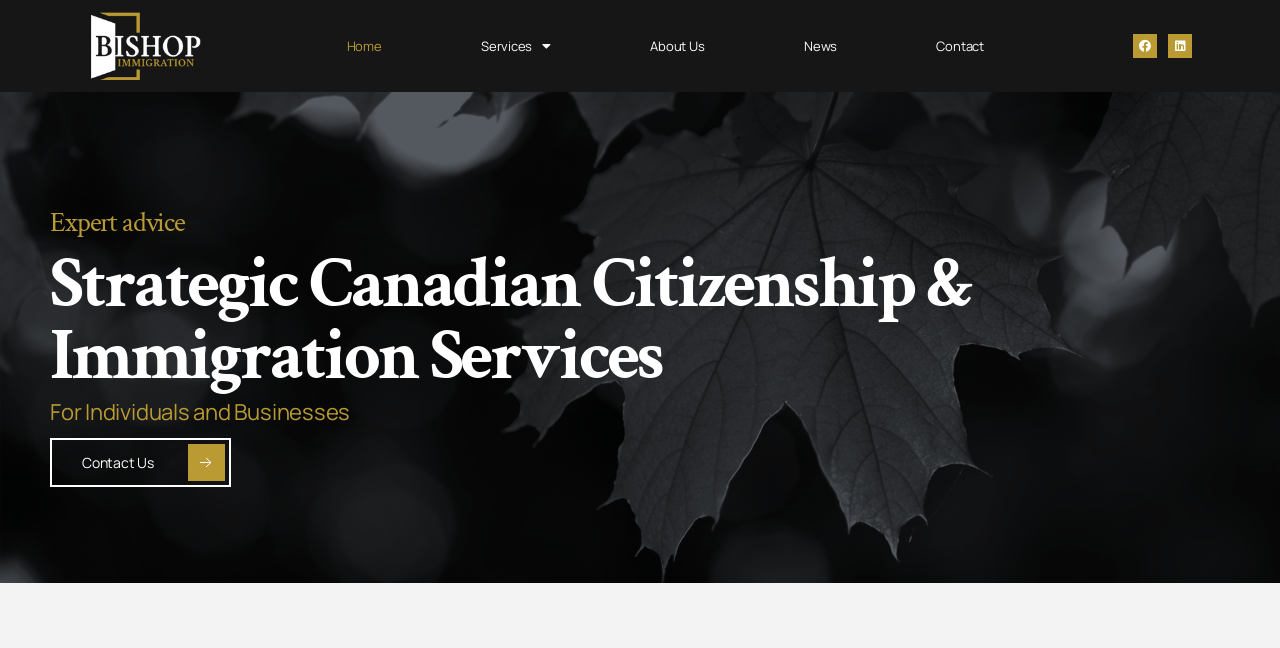Determine the bounding box coordinates of the clickable region to carry out the instruction: "Click the Facebook link".

[0.885, 0.053, 0.904, 0.09]